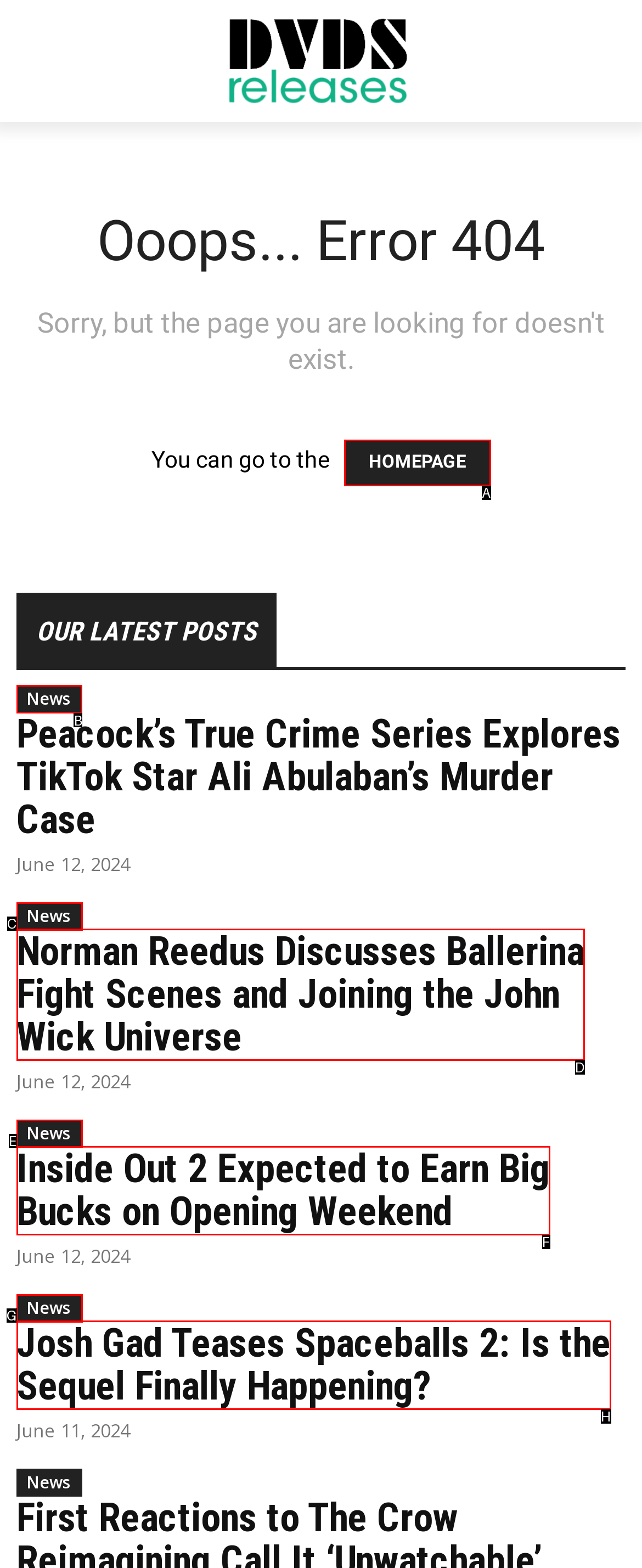Choose the HTML element that needs to be clicked for the given task: read news Respond by giving the letter of the chosen option.

B